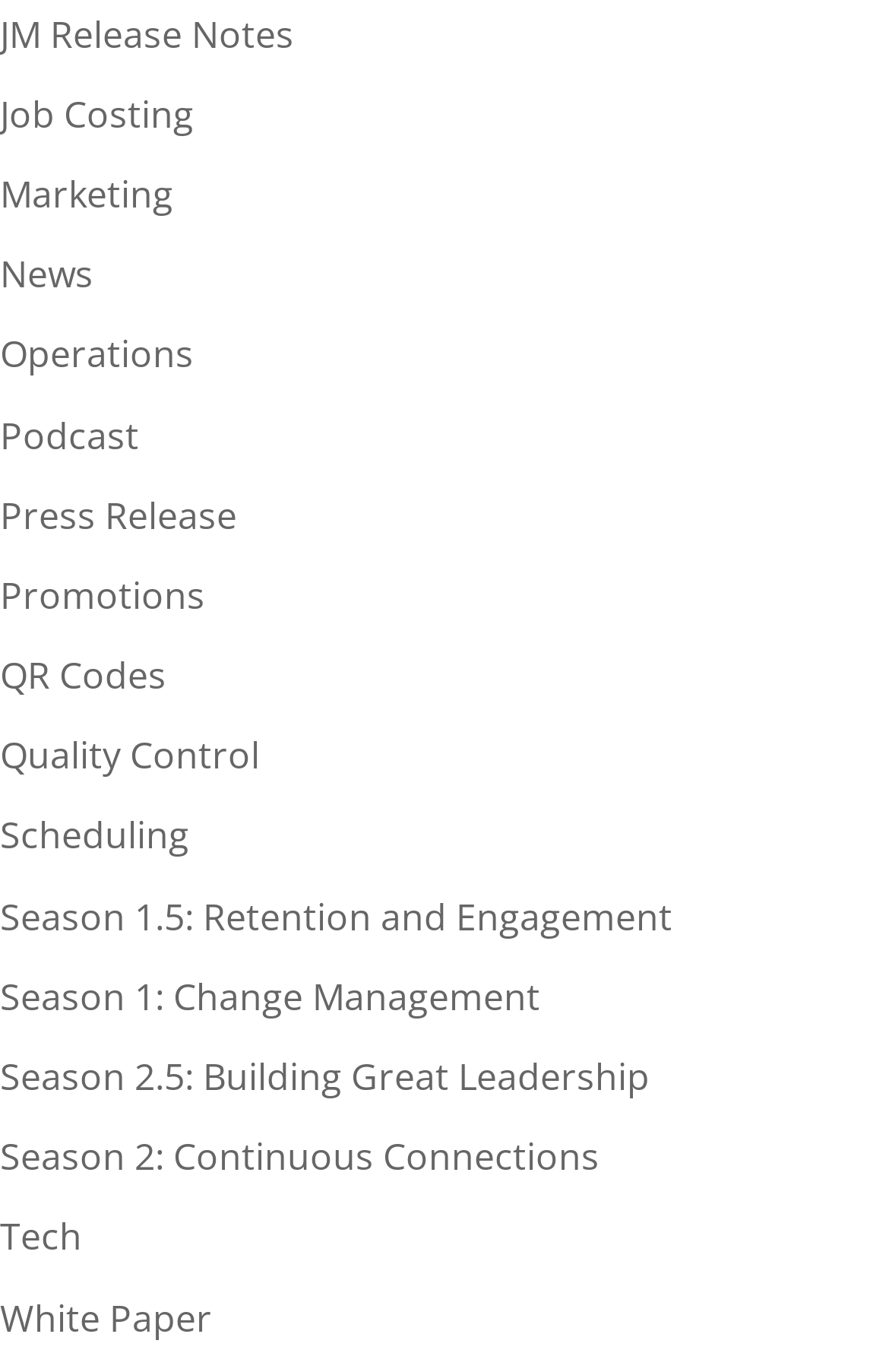Given the webpage screenshot and the description, determine the bounding box coordinates (top-left x, top-left y, bottom-right x, bottom-right y) that define the location of the UI element matching this description: JM Release Notes

[0.0, 0.006, 0.331, 0.043]